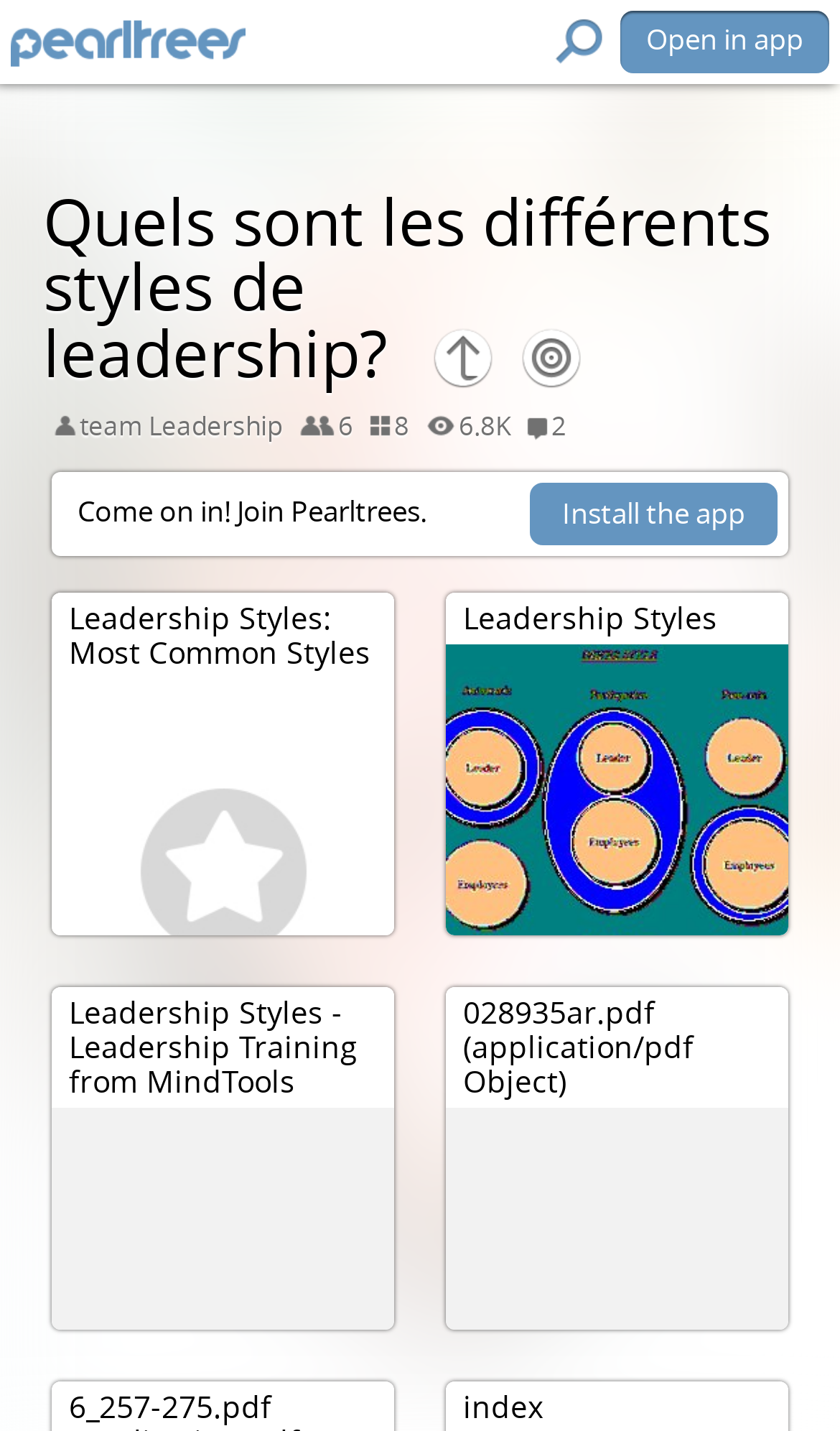Answer with a single word or phrase: 
What is the alternative action suggested for mobile users?

Install the app